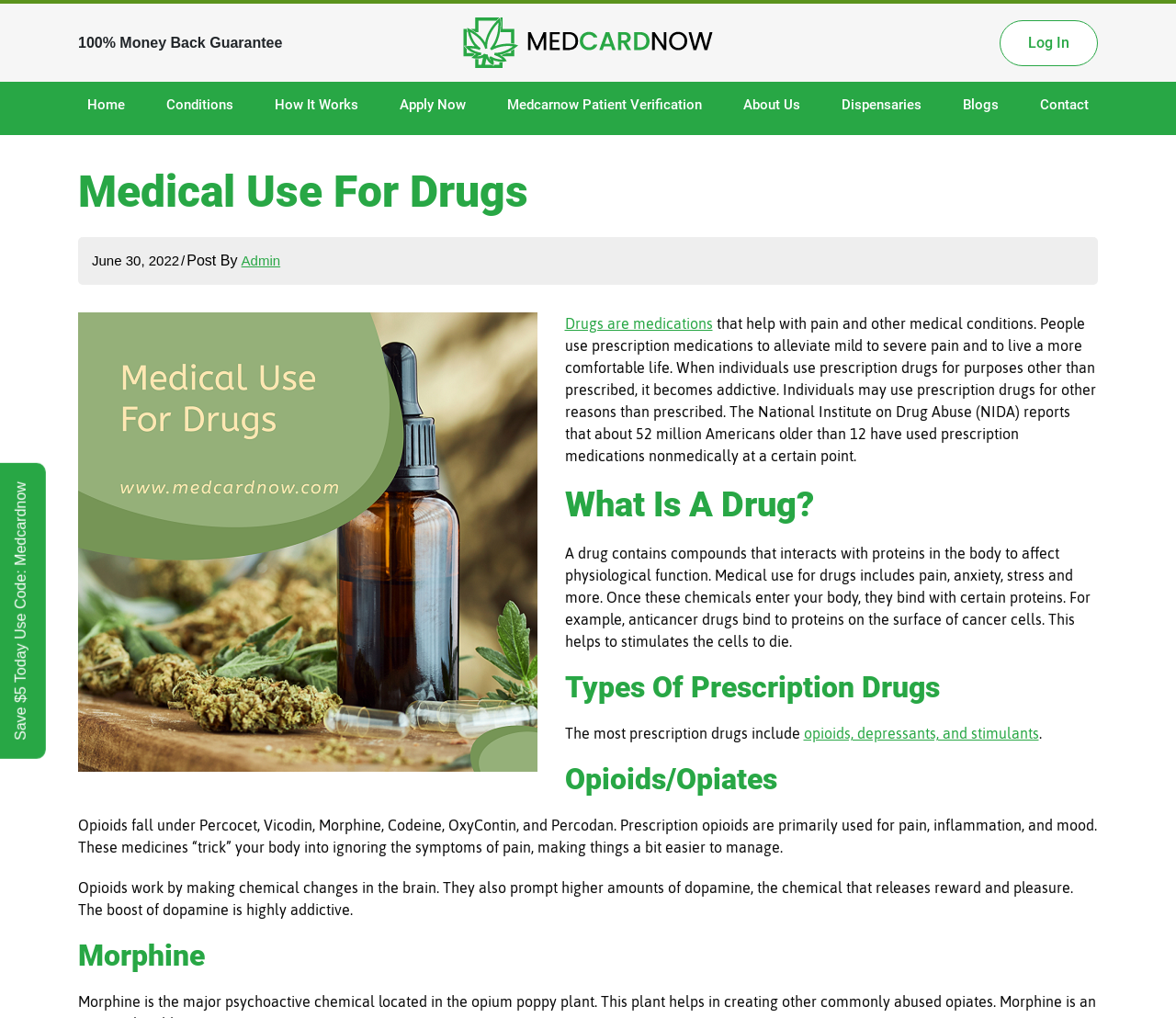Determine the bounding box coordinates of the clickable region to carry out the instruction: "Click on the 'Drugs are medications' link".

[0.48, 0.307, 0.606, 0.329]